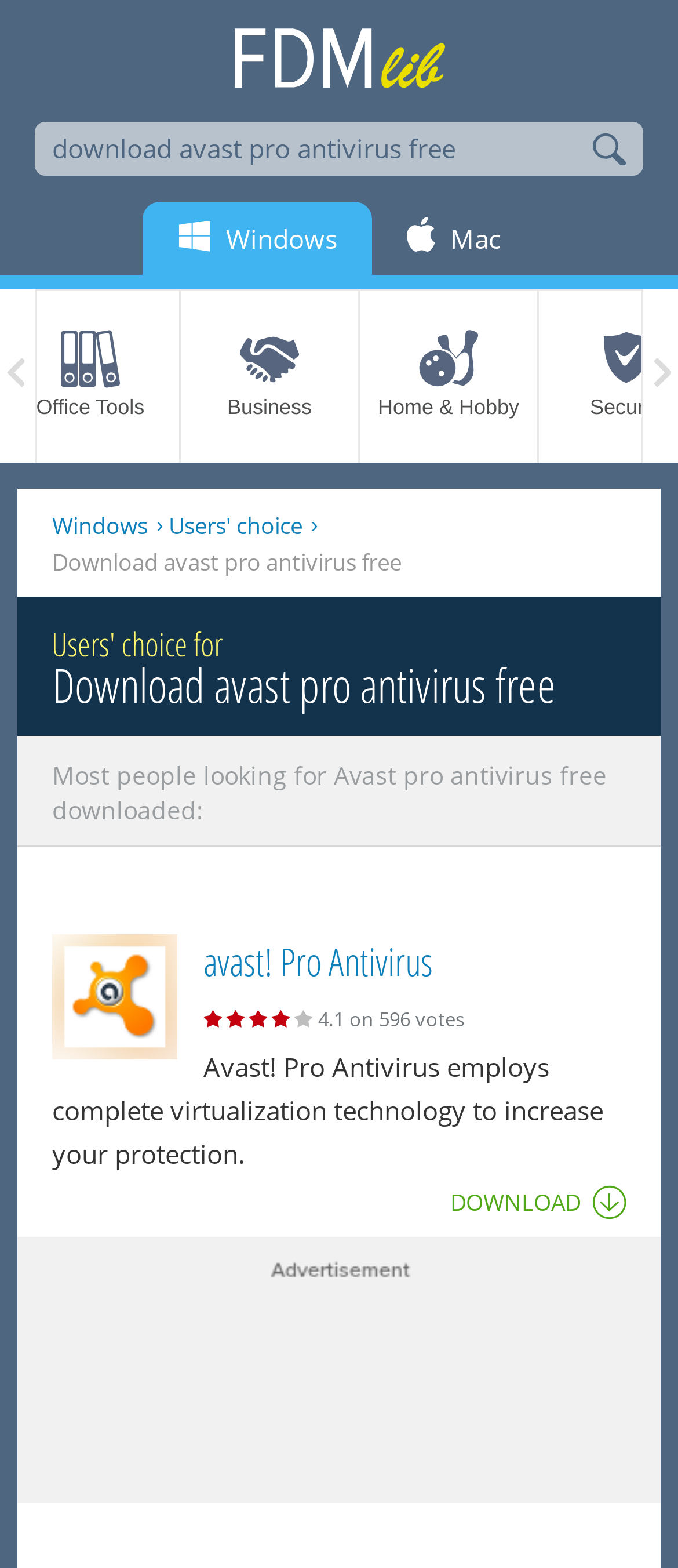Using the description "Home & Hobby", predict the bounding box of the relevant HTML element.

[0.531, 0.185, 0.792, 0.295]